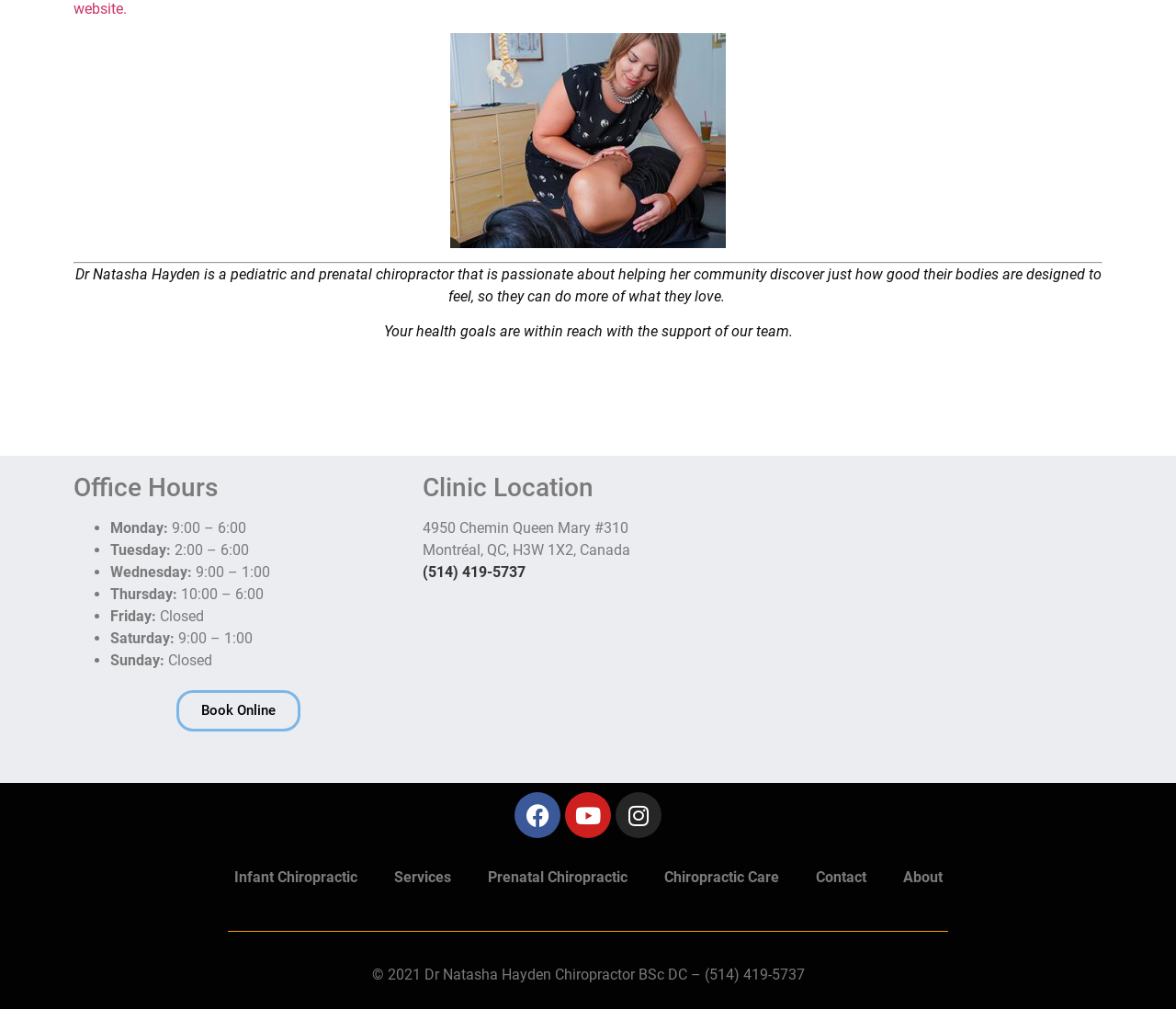Indicate the bounding box coordinates of the element that must be clicked to execute the instruction: "View the clinic location". The coordinates should be given as four float numbers between 0 and 1, i.e., [left, top, right, bottom].

[0.359, 0.468, 0.937, 0.499]